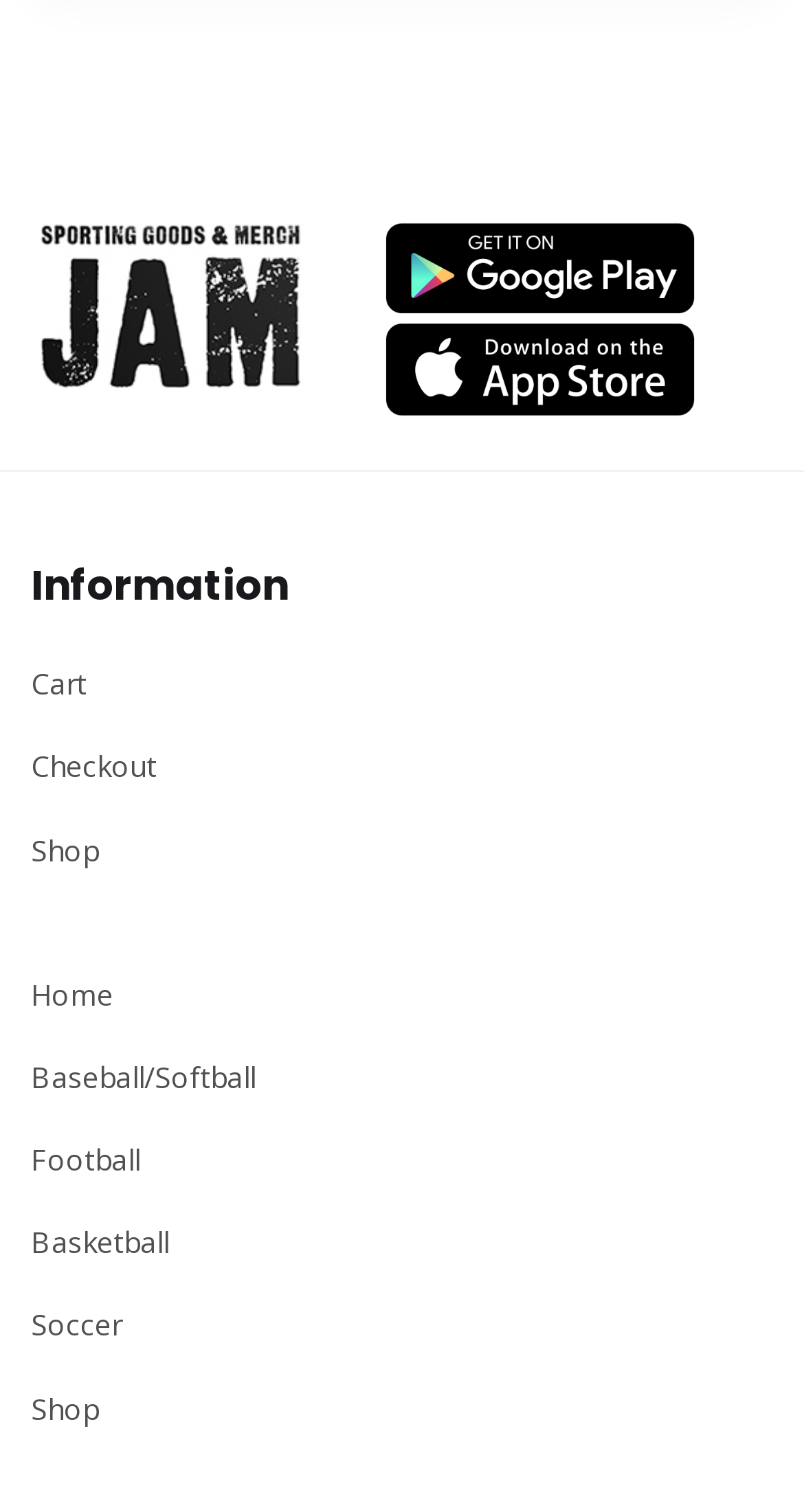How many sports categories are listed on the page?
Please ensure your answer to the question is detailed and covers all necessary aspects.

The number of sports categories can be determined by counting the links under the 'Information' heading. There are links for 'Baseball/Softball', 'Football', 'Basketball', 'Soccer', and another 'Shop' link, which is likely a duplicate. Therefore, there are 5 sports categories listed on the page.